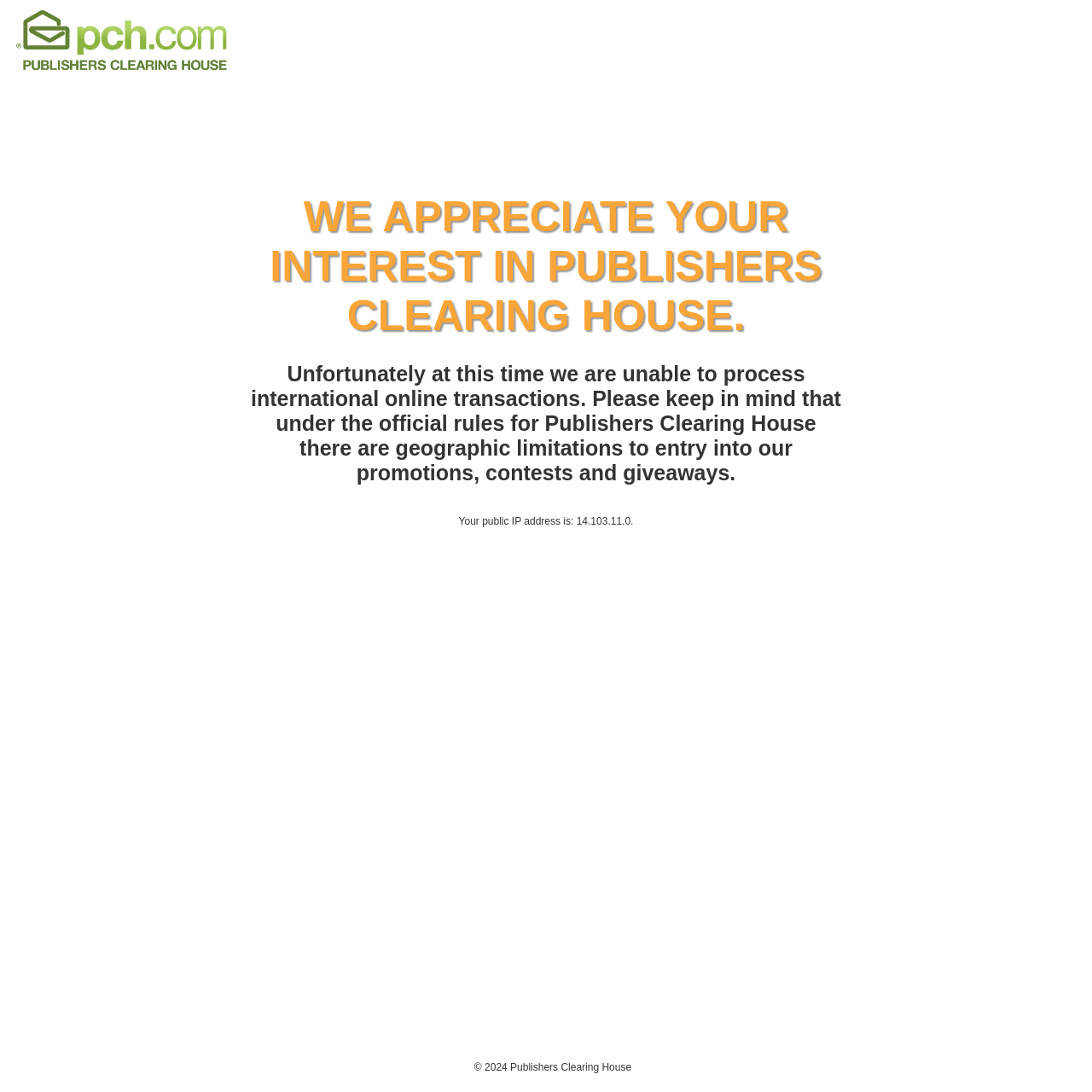What is the name of the company?
Give a detailed response to the question by analyzing the screenshot.

The company name is mentioned in the heading element with the text 'WE APPRECIATE YOUR INTEREST IN PUBLISHERS CLEARING HOUSE.' and also in the copyright information at the bottom of the webpage.